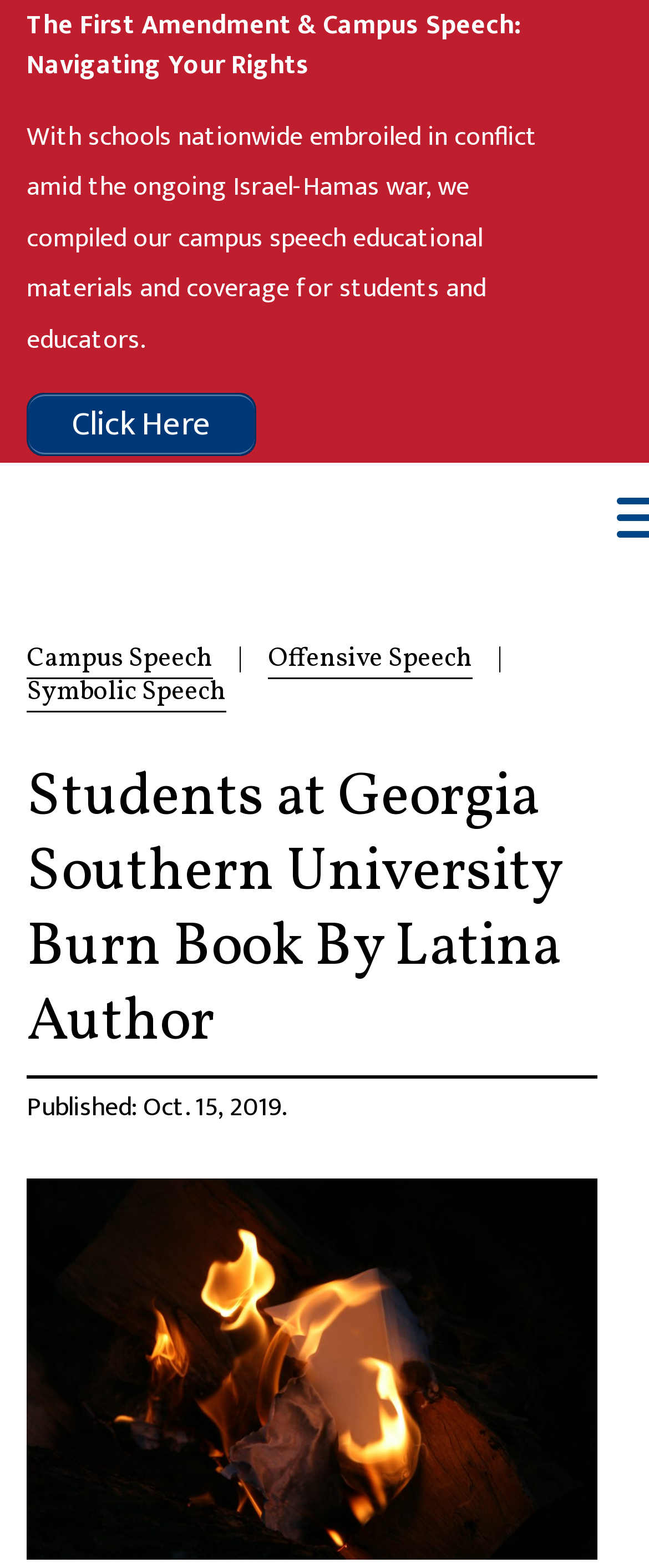Create a detailed narrative describing the layout and content of the webpage.

The webpage appears to be a news article discussing an incident where students at Georgia Southern University burned a book written by Latina author Jennine Capó Crucet. 

At the top of the page, there is a link to "First Amendment Watch" on the left side. Below this link, there is a block of text that discusses the incident as a form of expression that is both protected speech and a symbol of censorship. 

The text then describes the event that led to the book burning, which was a talk by Crucet at the university's Performing Arts Center. During the talk, a student questioned Crucet's authority to write about race and diversity, and Crucet responded by explaining that white privilege is a real thing that the student is benefiting from. 

The article continues to describe the aftermath of the talk, where videos of students burning copies of Crucet's book began to circulate on social media. There is also a mention of a student sending Crucet an image of a ripped book via Twitter with a message. 

On the right side of the page, there are several static text elements, including "Role", "Field", "Email", and an asterisk symbol, which appear to be part of a form or a sidebar.